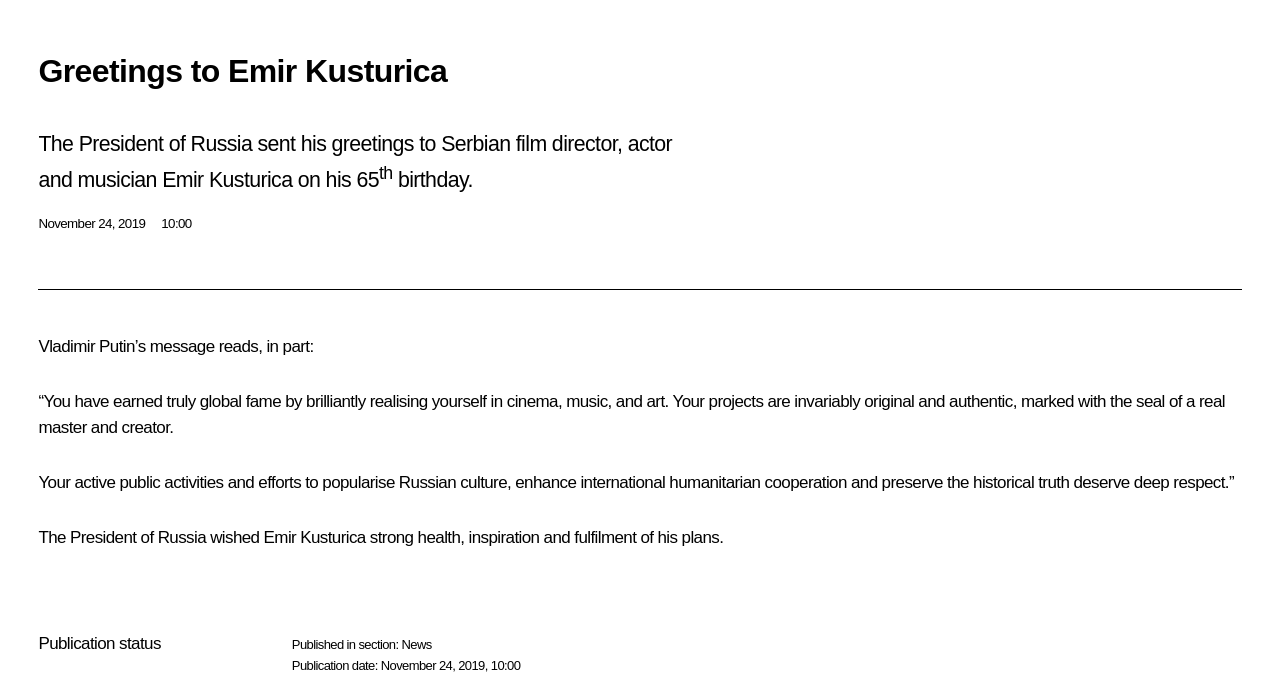Refer to the image and offer a detailed explanation in response to the question: What does Vladimir Putin's message praise Emir Kusturica for?

The answer can be found in the StaticText element which states 'Your projects are invariably original and authentic, marked with the seal of a real master and creator.'